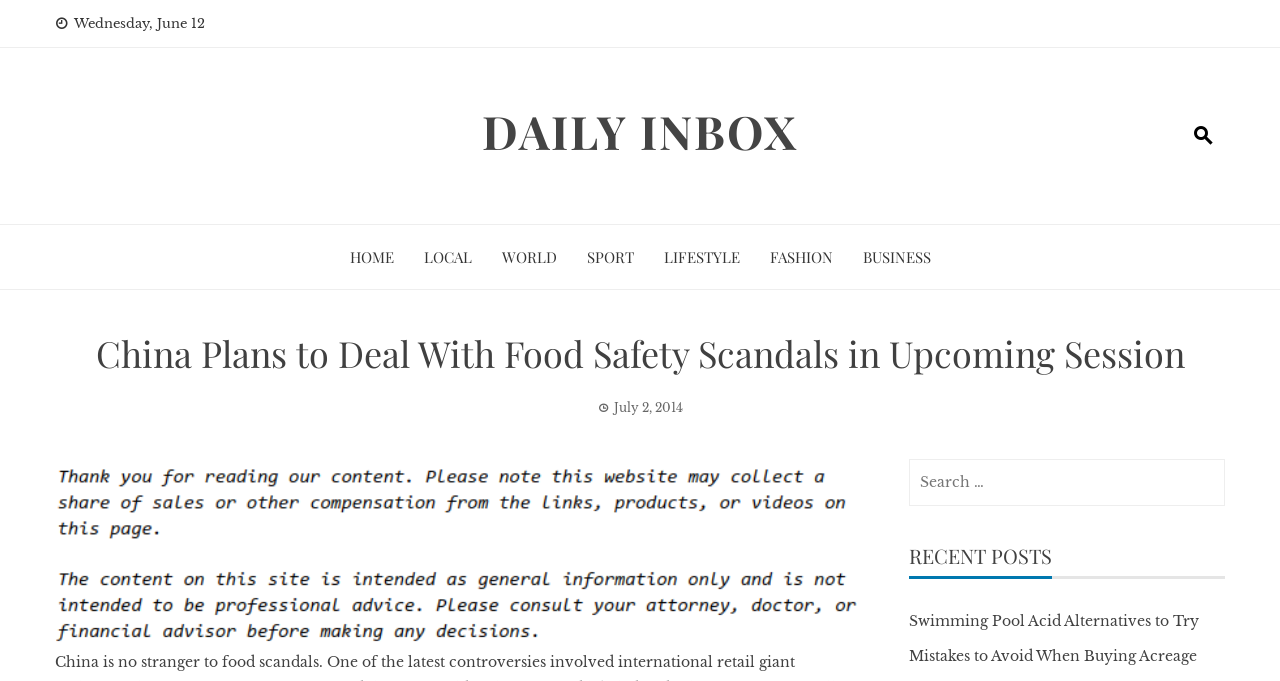Using the provided description Sport, find the bounding box coordinates for the UI element. Provide the coordinates in (top-left x, top-left y, bottom-right x, bottom-right y) format, ensuring all values are between 0 and 1.

[0.458, 0.354, 0.495, 0.401]